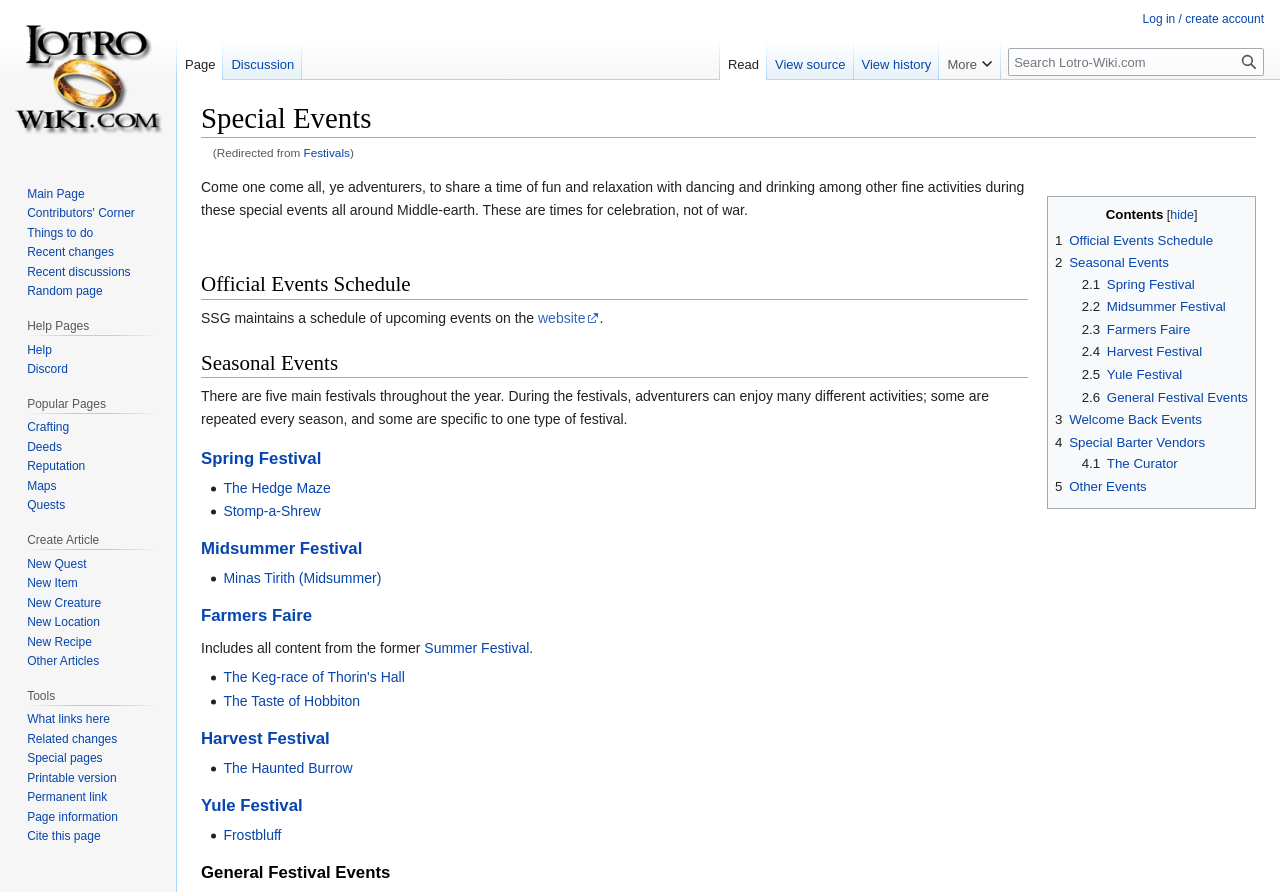Identify the bounding box coordinates for the region of the element that should be clicked to carry out the instruction: "Go to 'HOME'". The bounding box coordinates should be four float numbers between 0 and 1, i.e., [left, top, right, bottom].

None